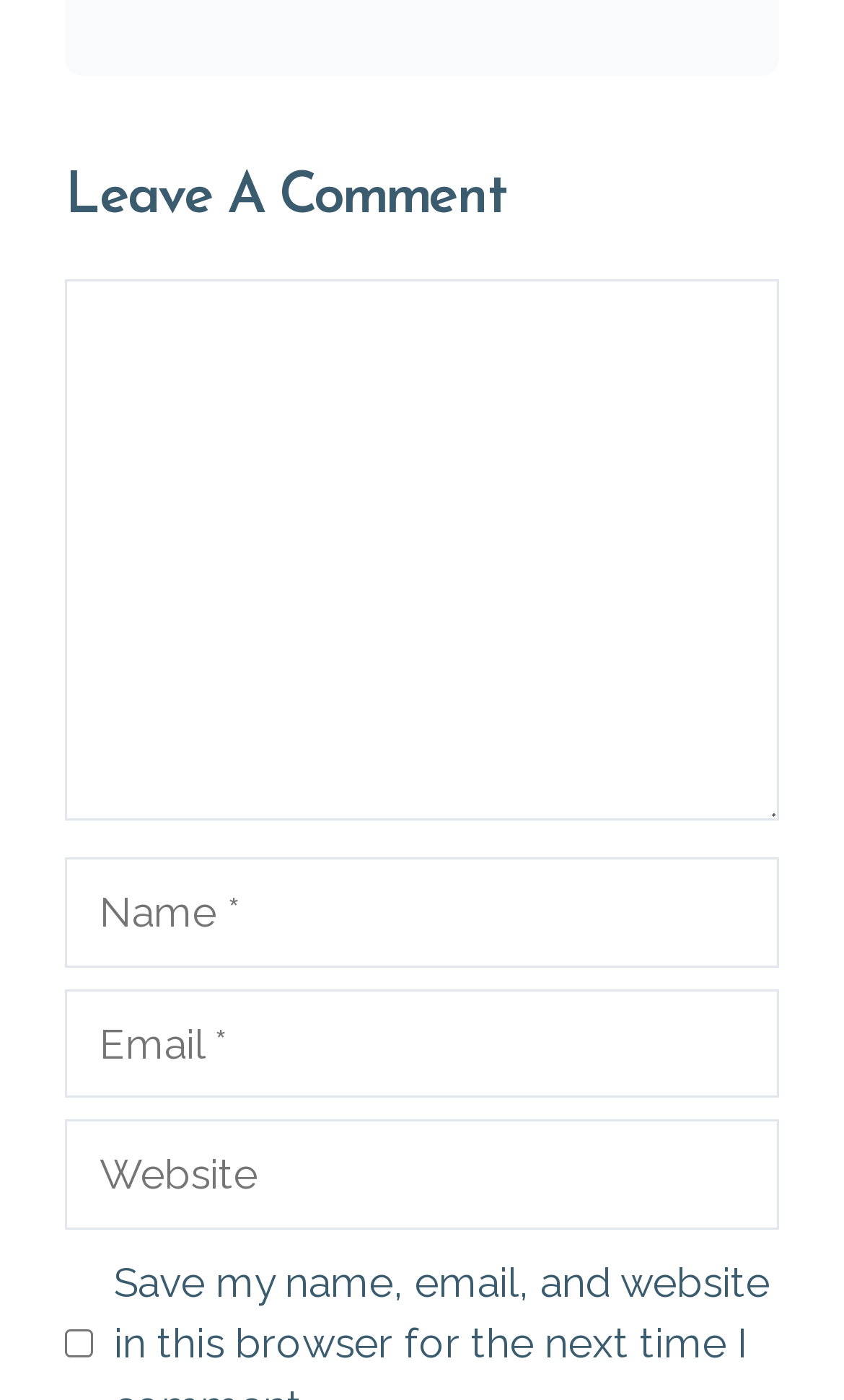What information is required to leave a comment?
Ensure your answer is thorough and detailed.

The text boxes labeled 'Name' and 'Email' are both required, as indicated by the 'required: True' attribute. This suggests that users must provide their name and email address in order to leave a comment.